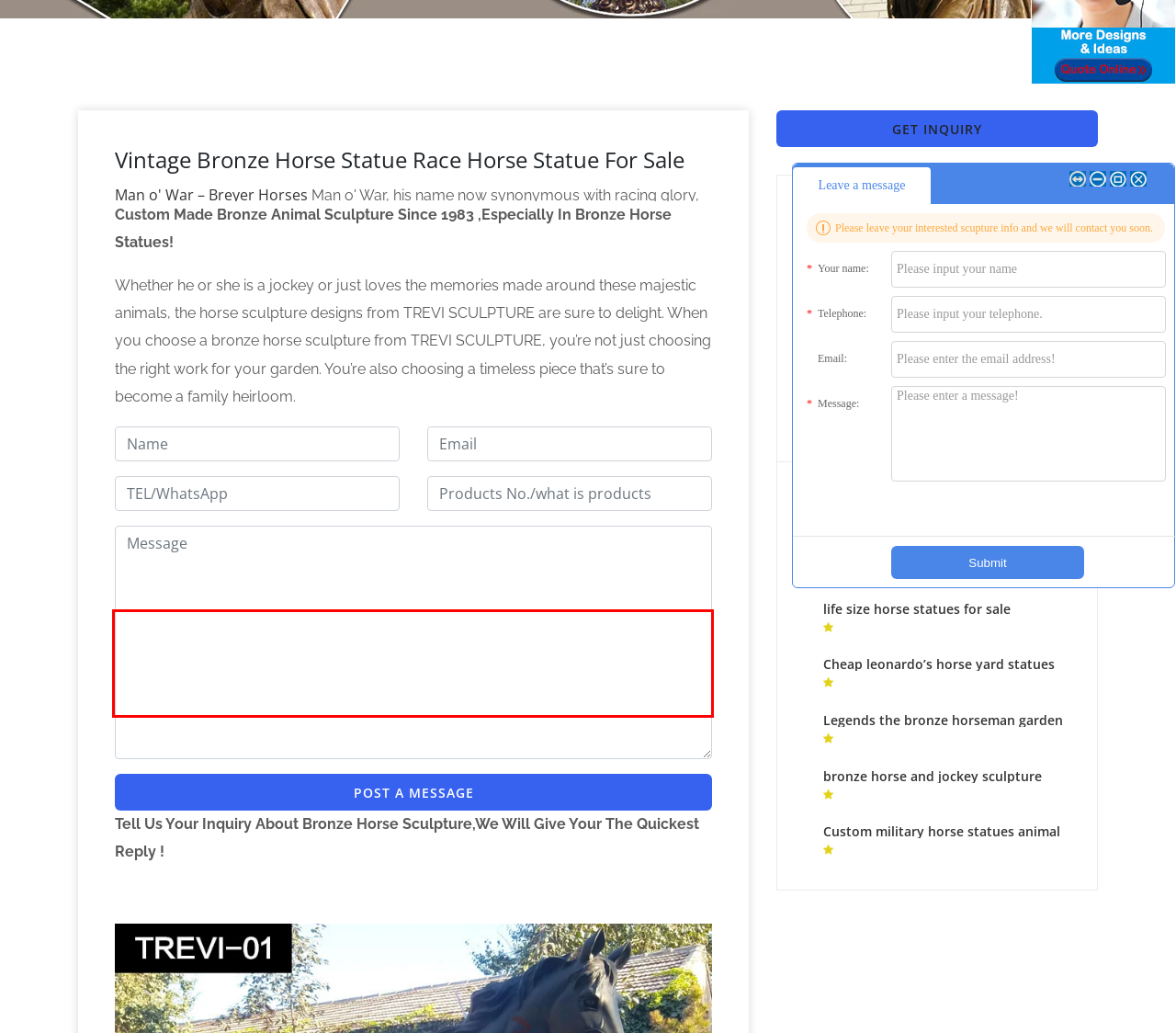Please analyze the provided webpage screenshot and perform OCR to extract the text content from the red rectangle bounding box.

Types of horse used in warfare. A fundamental principle of equine conformation is "form to function". Therefore, the type of horse used for various forms of warfare depended on the work performed, the weight a horse needed to carry or pull, and distance travelled.